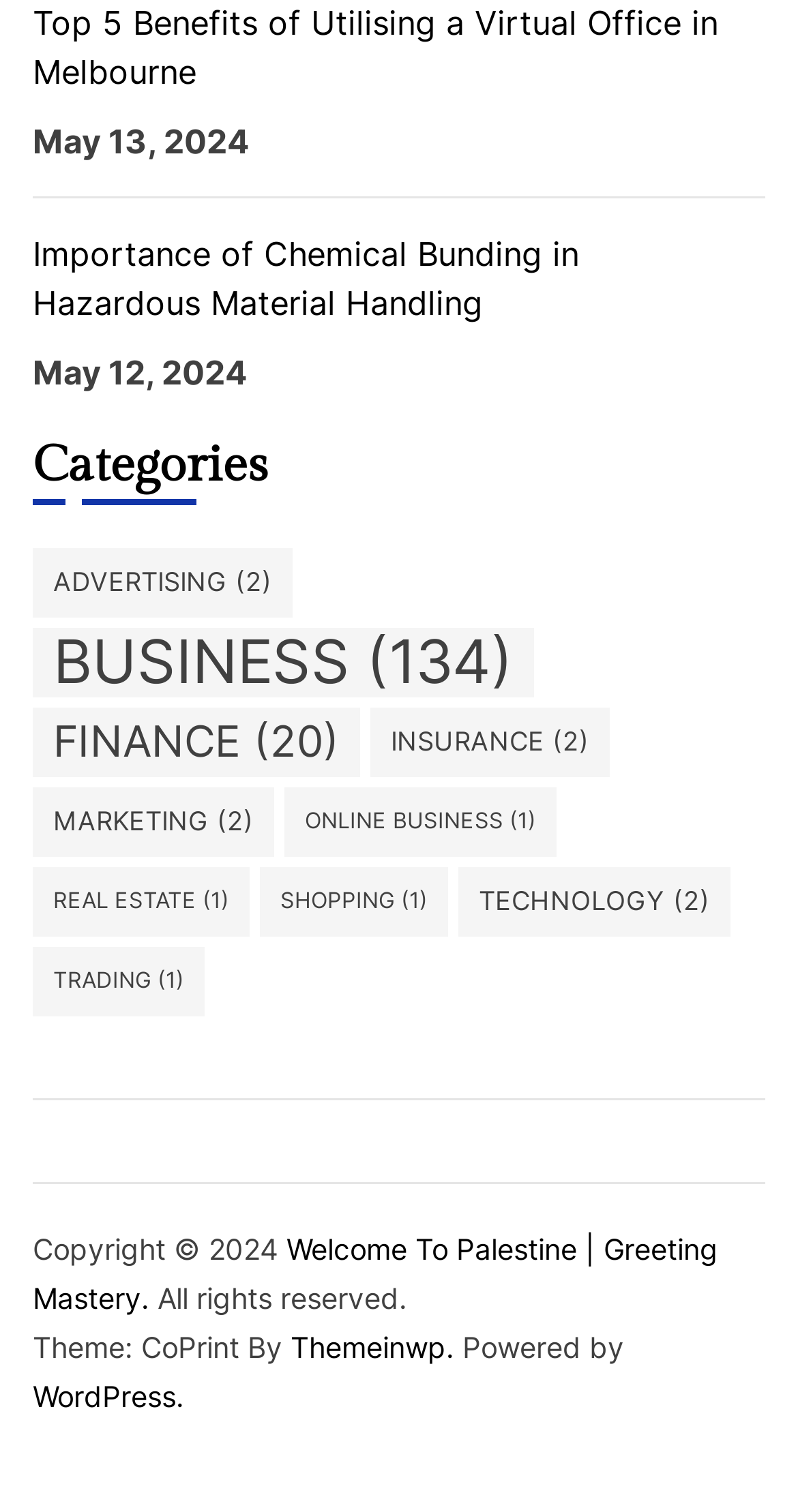Locate the bounding box coordinates of the clickable region to complete the following instruction: "View articles in Advertising category."

[0.041, 0.362, 0.367, 0.408]